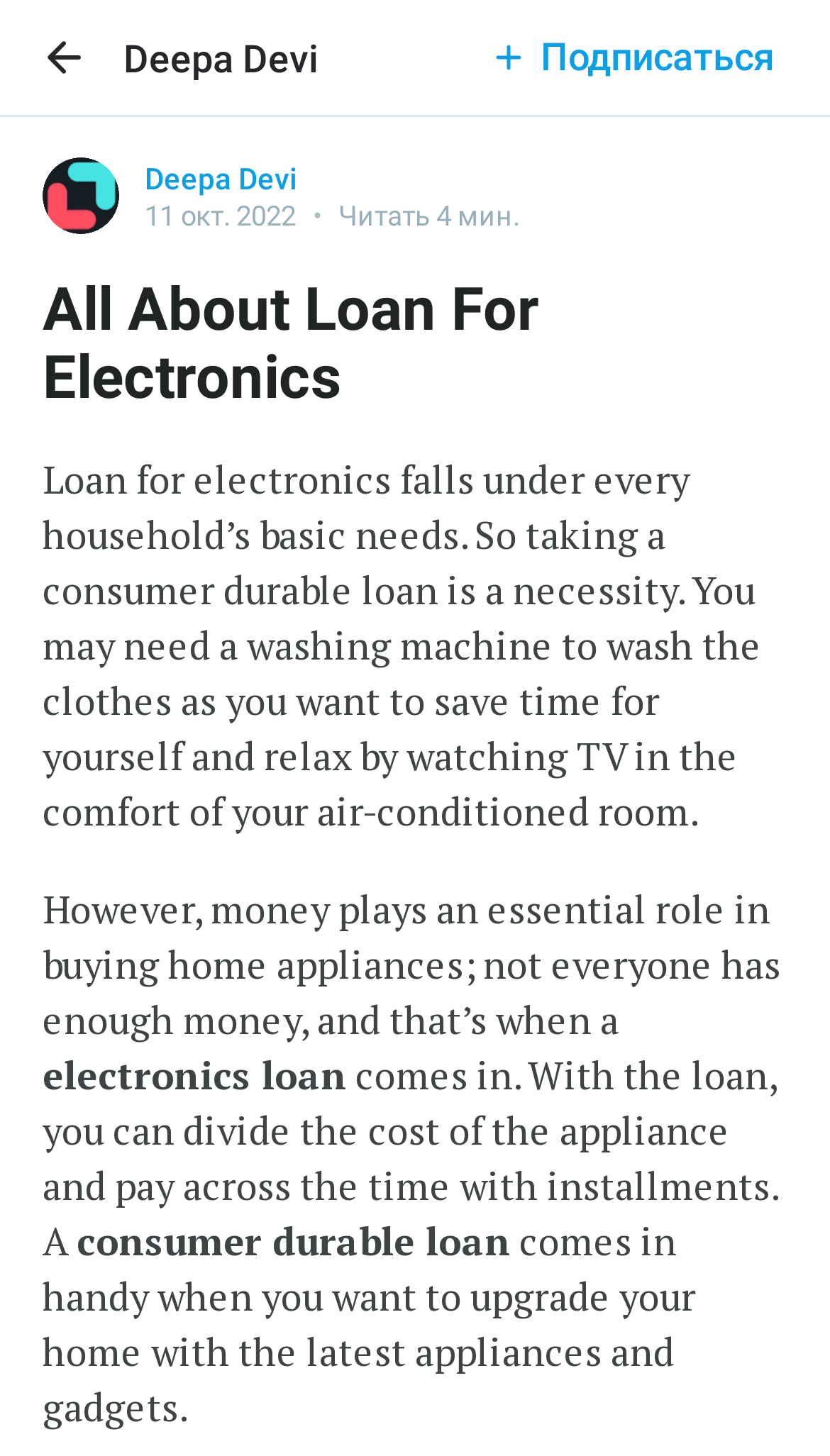Based on the element description: "Home", identify the UI element and provide its bounding box coordinates. Use four float numbers between 0 and 1, [left, top, right, bottom].

None